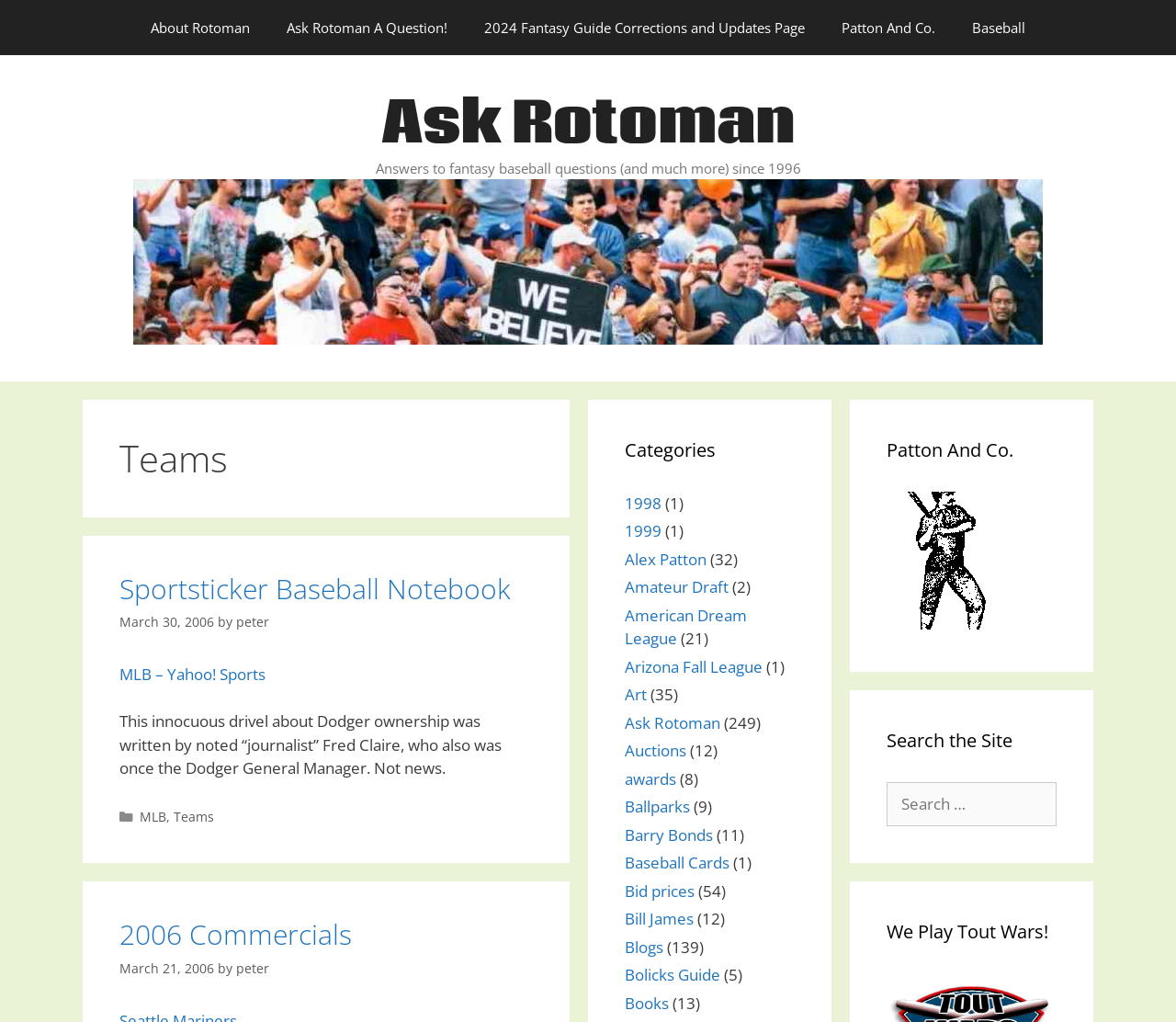Offer a comprehensive description of the webpage’s content and structure.

The webpage is titled "Teams – Page 4 – Ask Rotoman" and appears to be a blog or article page focused on fantasy baseball. At the top of the page, there are several links to other pages, including "About Rotoman", "Ask Rotoman A Question!", and "2024 Fantasy Guide Corrections and Updates Page". Below these links, there is a brief description of the website, stating that it provides "Answers to fantasy baseball questions (and much more) since 1996".

The main content of the page is divided into several sections. The first section has a heading "Teams" and contains a list of links to various baseball teams, along with the number of articles or posts related to each team. This section takes up most of the left side of the page.

On the right side of the page, there are several complementary sections. The first section has a heading "Patton And Co." and contains a link to a related website or page. The second section has a heading "Search the Site" and contains a search box where users can enter keywords to search for specific content on the website. The third section has a heading "We Play Tout Wars!" and appears to be a promotional or informational section about a fantasy baseball game or league.

Throughout the page, there are several headings and subheadings that break up the content into smaller sections. There are also several links to specific articles or posts, including "Sportsticker Baseball Notebook" and "2006 Commercials". The page also contains some static text, including a brief description of an article about Dodger ownership and a list of categories with corresponding numbers of articles or posts.

Overall, the webpage appears to be a resource for fantasy baseball enthusiasts, providing access to a wide range of articles, posts, and information on various topics related to the sport.